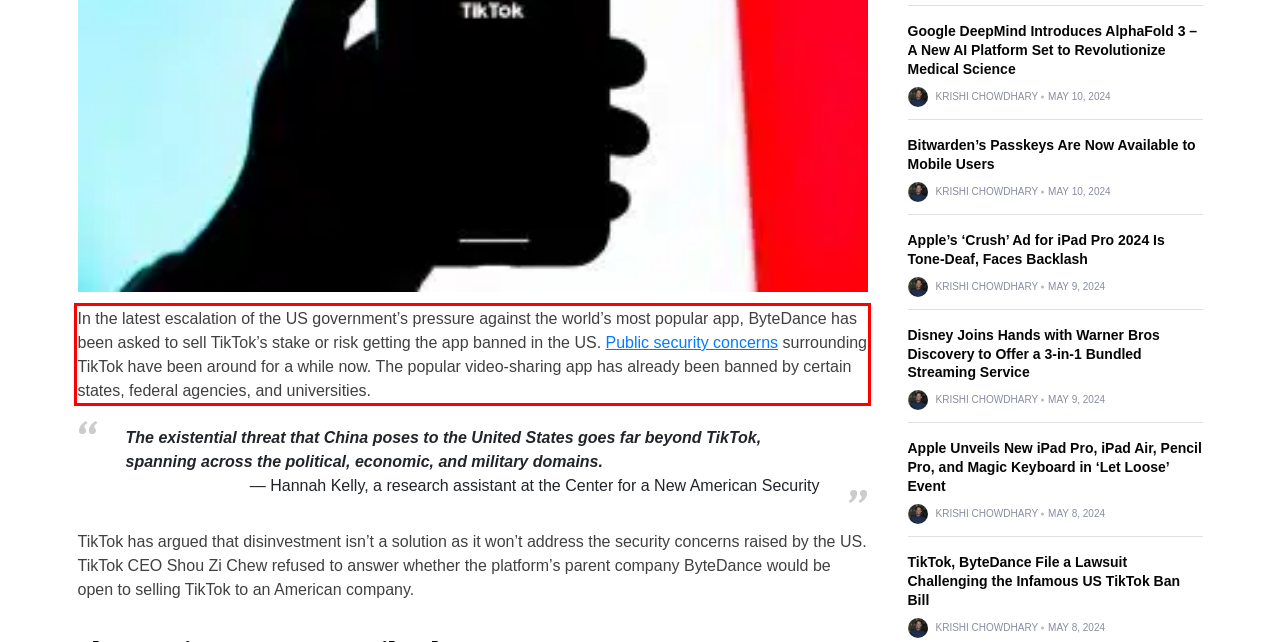You are provided with a screenshot of a webpage containing a red bounding box. Please extract the text enclosed by this red bounding box.

In the latest escalation of the US government’s pressure against the world’s most popular app, ByteDance has been asked to sell TikTok’s stake or risk getting the app banned in the US. Public security concerns surrounding TikTok have been around for a while now. The popular video-sharing app has already been banned by certain states, federal agencies, and universities.